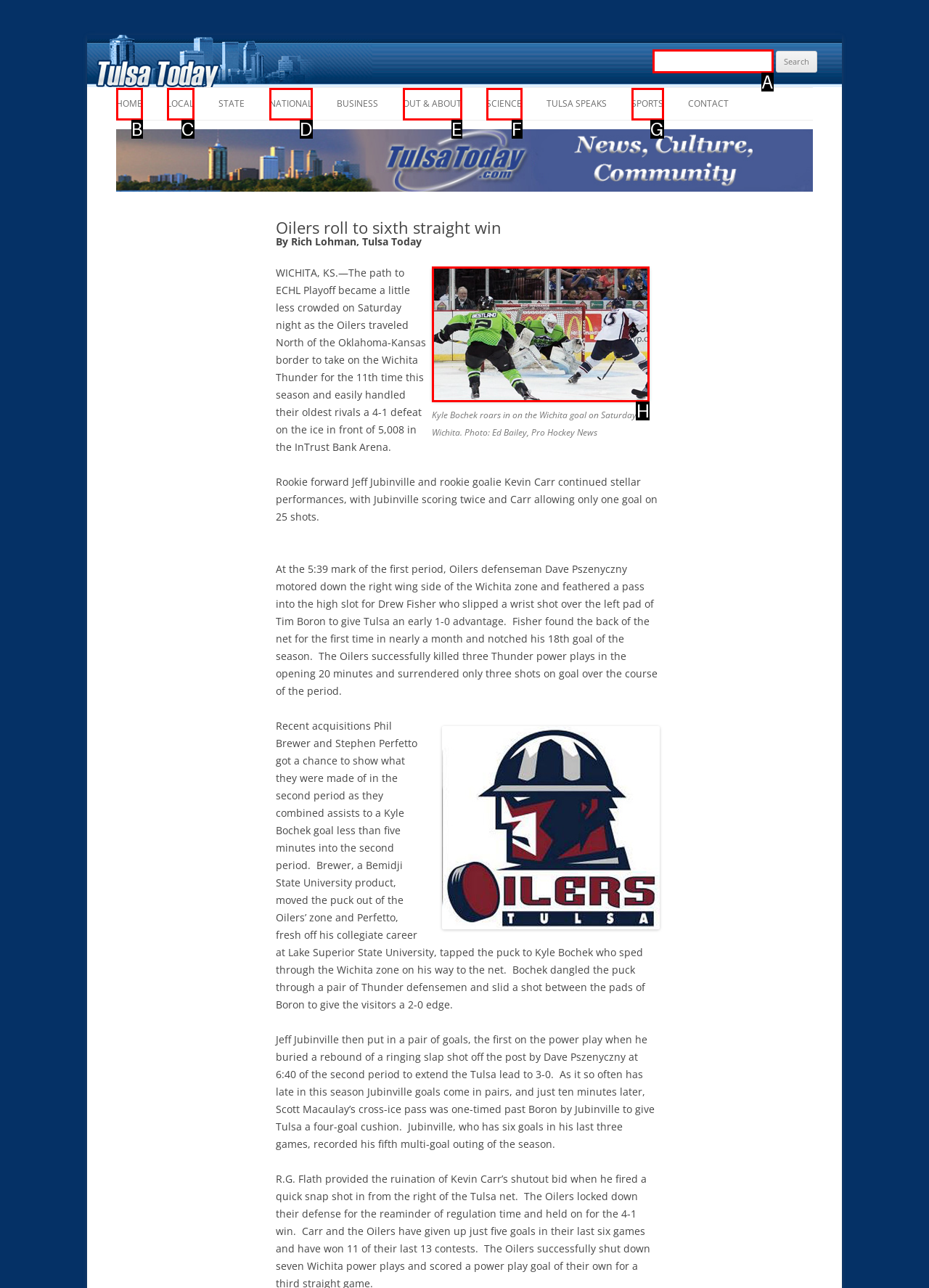Identify the correct UI element to click on to achieve the task: View photo of Kyle Bochek. Provide the letter of the appropriate element directly from the available choices.

H